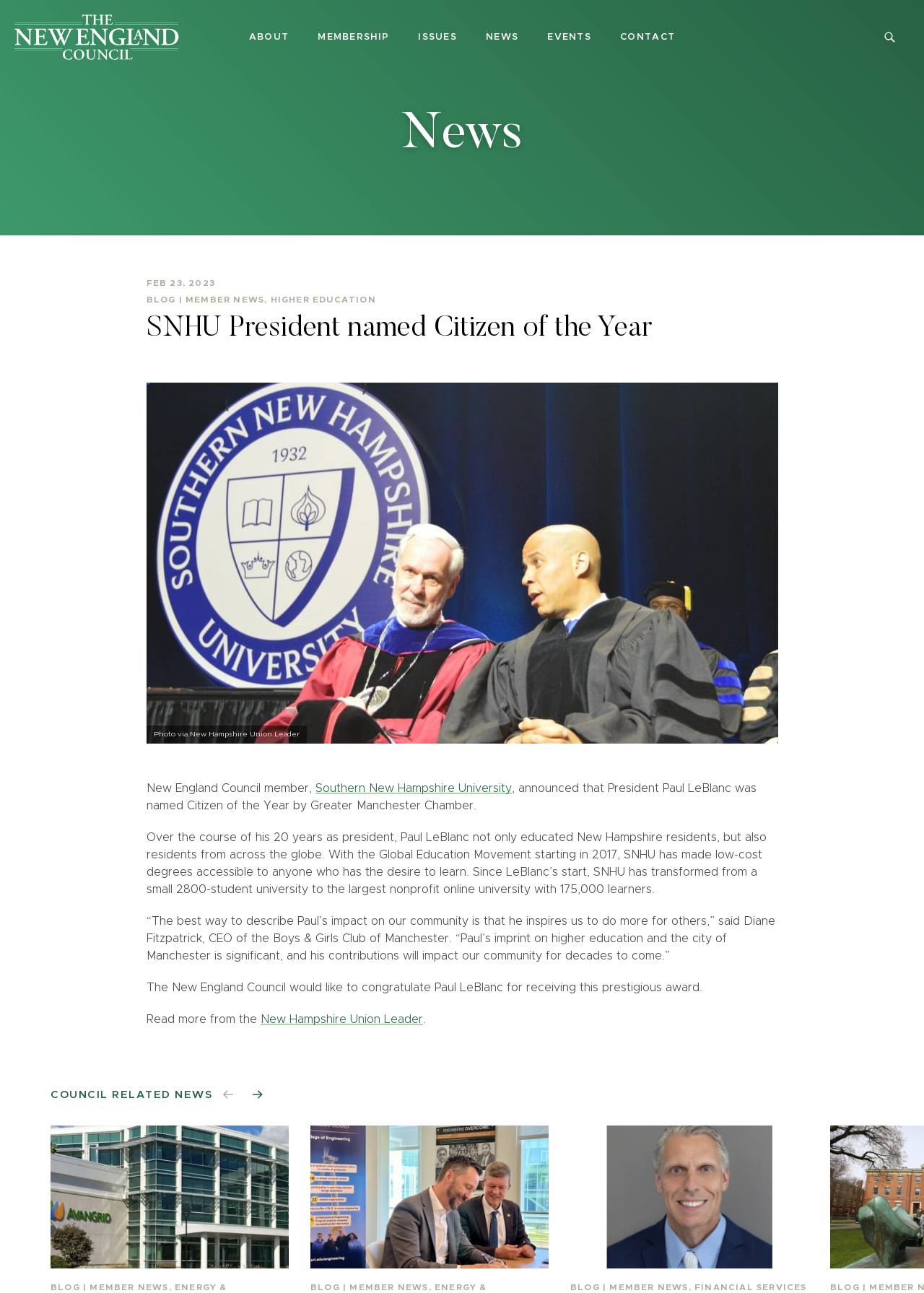What is the name of the CEO who commented on Paul LeBlanc's impact?
Answer the question with detailed information derived from the image.

I found the answer by reading the text content of the webpage, specifically the quote '“The best way to describe Paul’s impact on our community is that he inspires us to do more for others,” said Diane Fitzpatrick, CEO of the Boys & Girls Club of Manchester.'